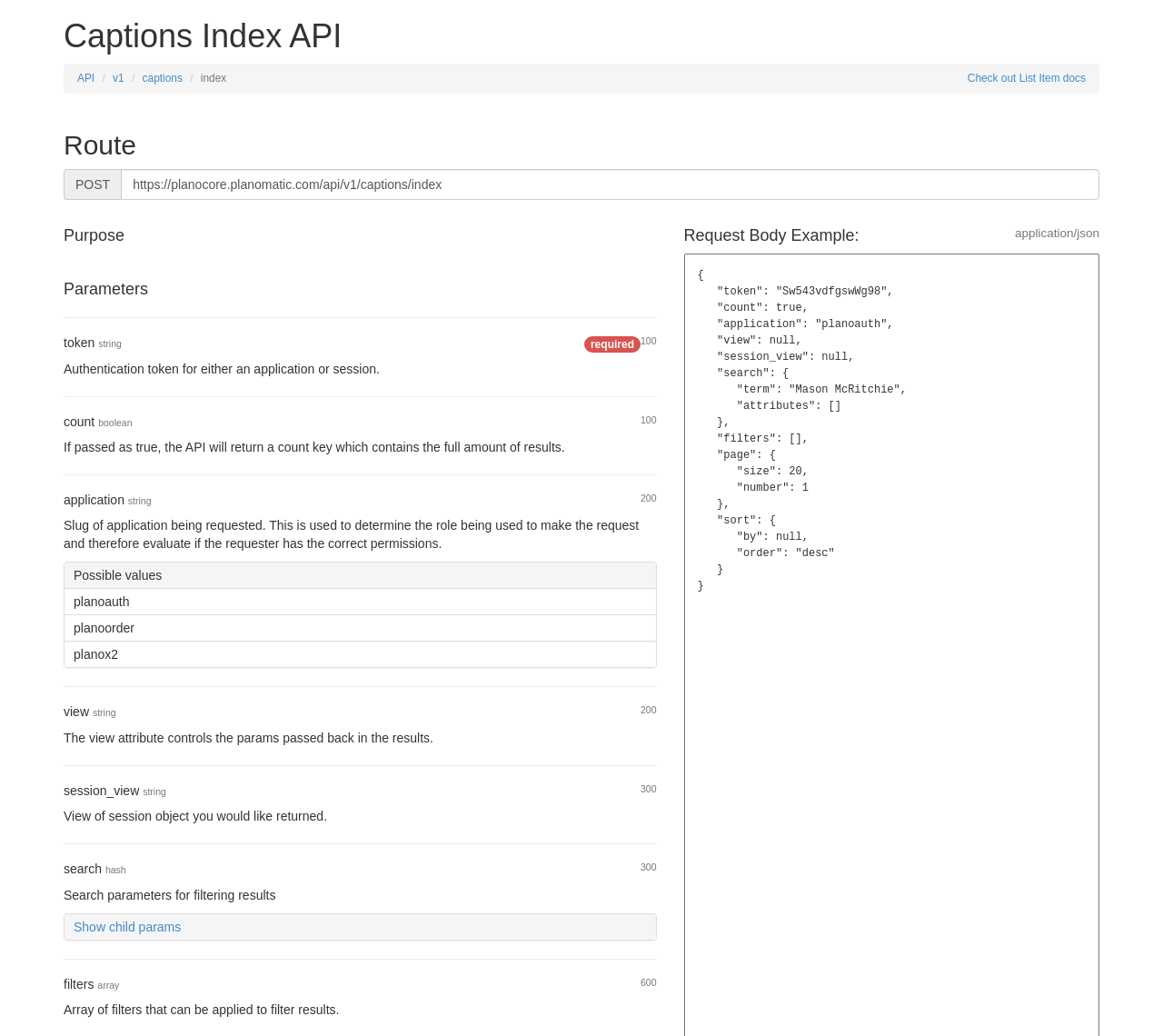Using the information in the image, give a detailed answer to the following question: What is the format of the request body?

The format of the request body is application/json, as indicated by the 'Request Body Example: application/json' heading, which provides an example of a JSON-formatted request body.